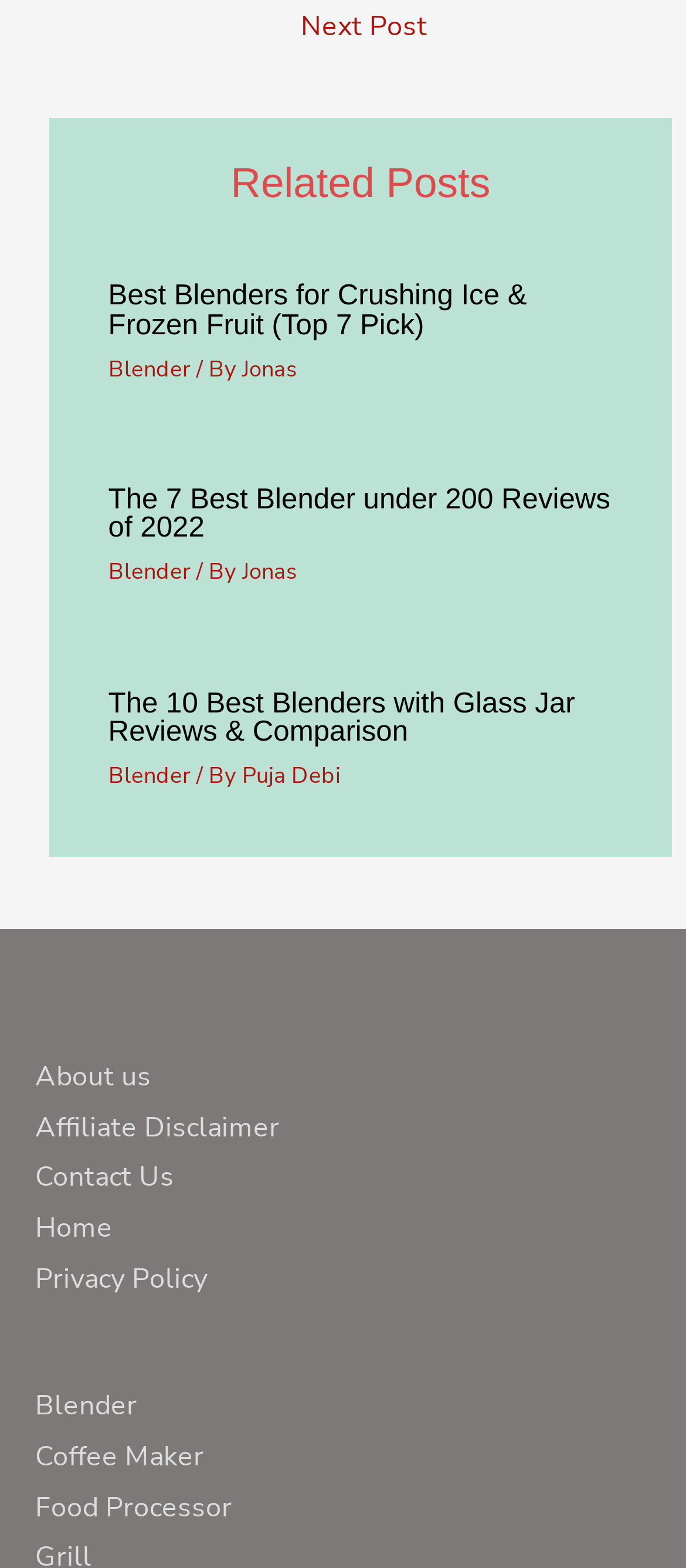Please reply with a single word or brief phrase to the question: 
What is the title of the third related post?

The 10 Best Blenders with Glass Jar Reviews & Comparison